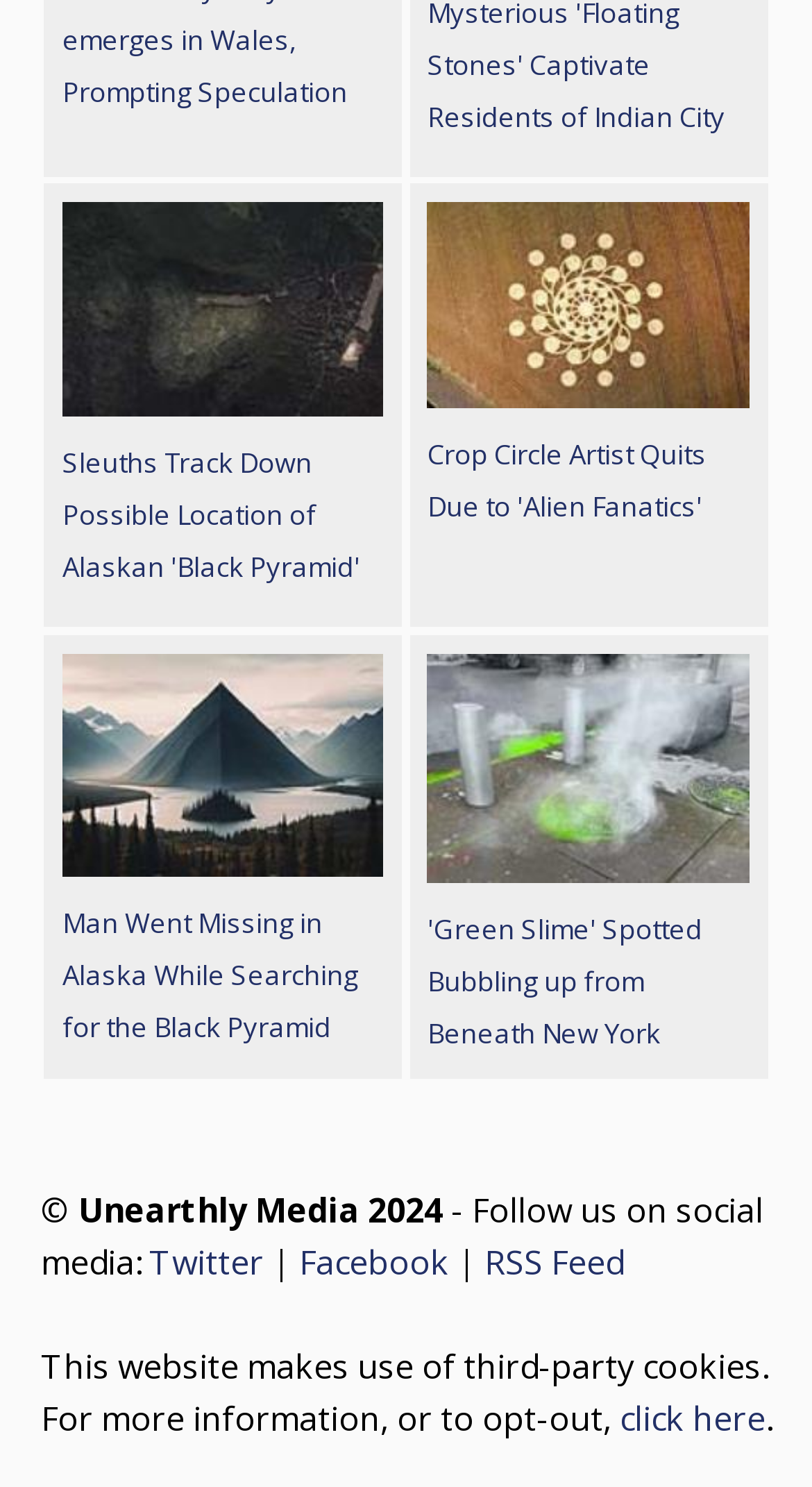Locate the coordinates of the bounding box for the clickable region that fulfills this instruction: "Explore the Green Slime phenomenon".

[0.504, 0.427, 0.945, 0.725]